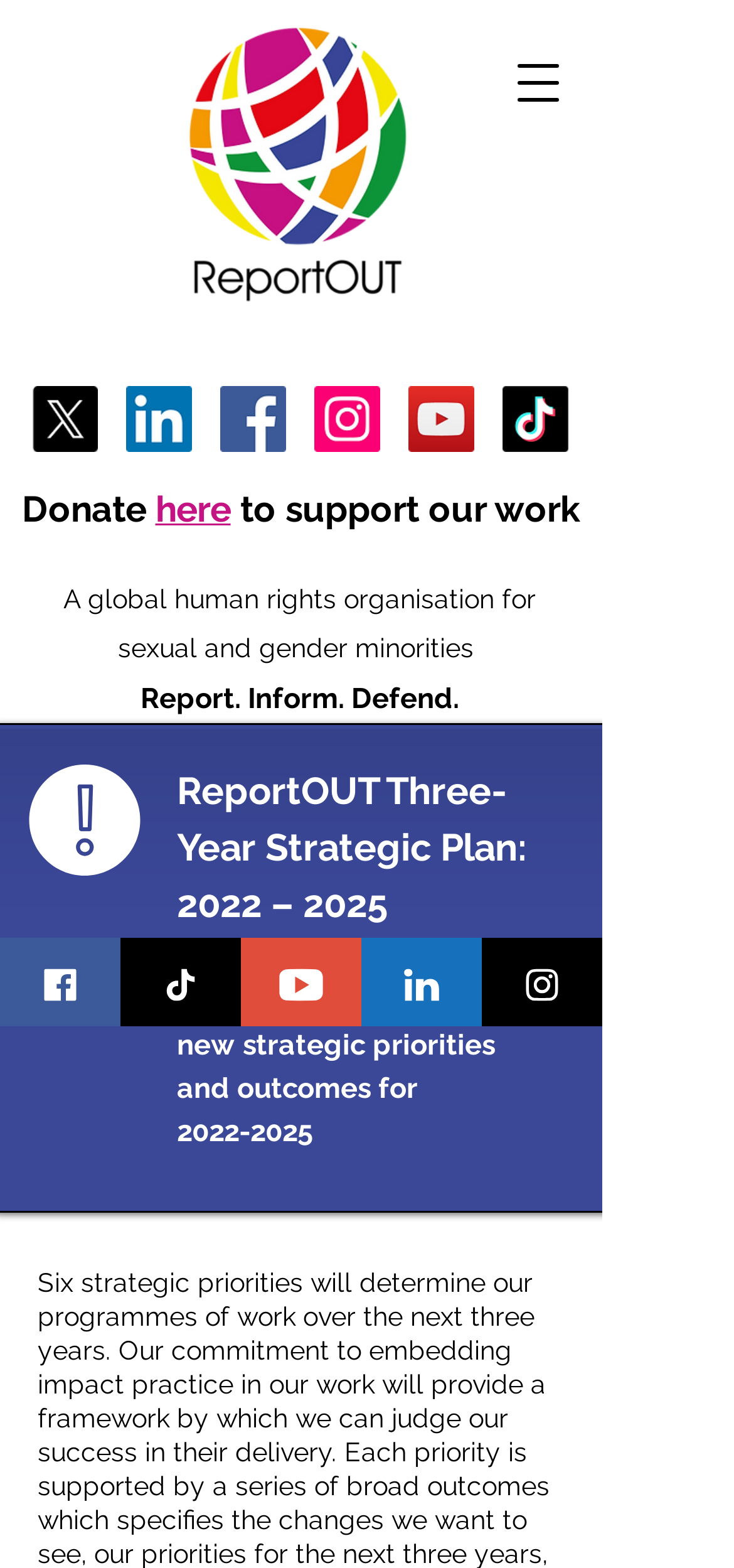Describe the webpage in detail, including text, images, and layout.

The webpage appears to be the official website of ReportOUT, a global human rights organization for sexual and gender minorities. At the top left corner, there is a large logo of ReportOUT, which is a transparent solid image. Below the logo, there is a social bar with links to various social media platforms, including Facebook, LinkedIn, Instagram, YouTube, and TikTok, each represented by an icon.

On the top right corner, there is a button to open the navigation menu. Below the social bar, there is a call-to-action section with a "Donate" button and a link to support the organization's work.

The main content of the webpage is divided into sections. The first section has a heading that reads "ReportOUT Three-Year Strategic Plan: 2022 – 2025" and a subheading that says "Looking forward - our new strategic priorities and outcomes for 2022-2025". There is also a link to a specific page or document related to the strategic plan.

The webpage also has a section that describes the organization's mission, with a tagline "Report. Inform. Defend." and a brief description of the organization's purpose.

At the bottom of the webpage, there is a repeat of the social media links, this time with larger icons.